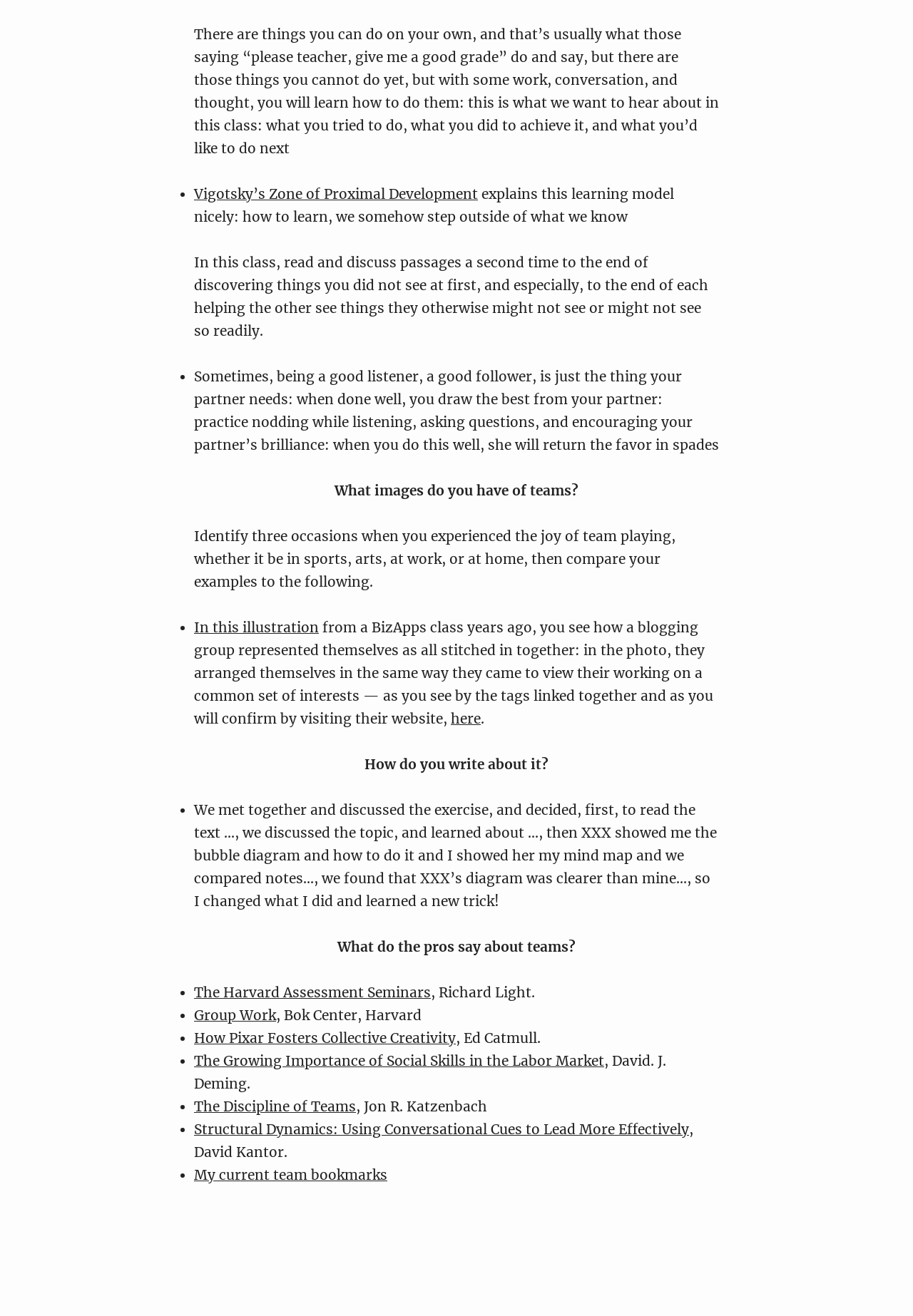What is the role of a good listener in team playing?
Refer to the image and offer an in-depth and detailed answer to the question.

This question can be answered by reading the StaticText element that says 'Sometimes, being a good listener, a good follower, is just the thing your partner needs: when done well, you draw the best from your partner: practice nodding while listening, asking questions, and encouraging your partner’s brilliance: when you do this well, she will return the favor in spades.' The role of a good listener is to draw the best from their partner.